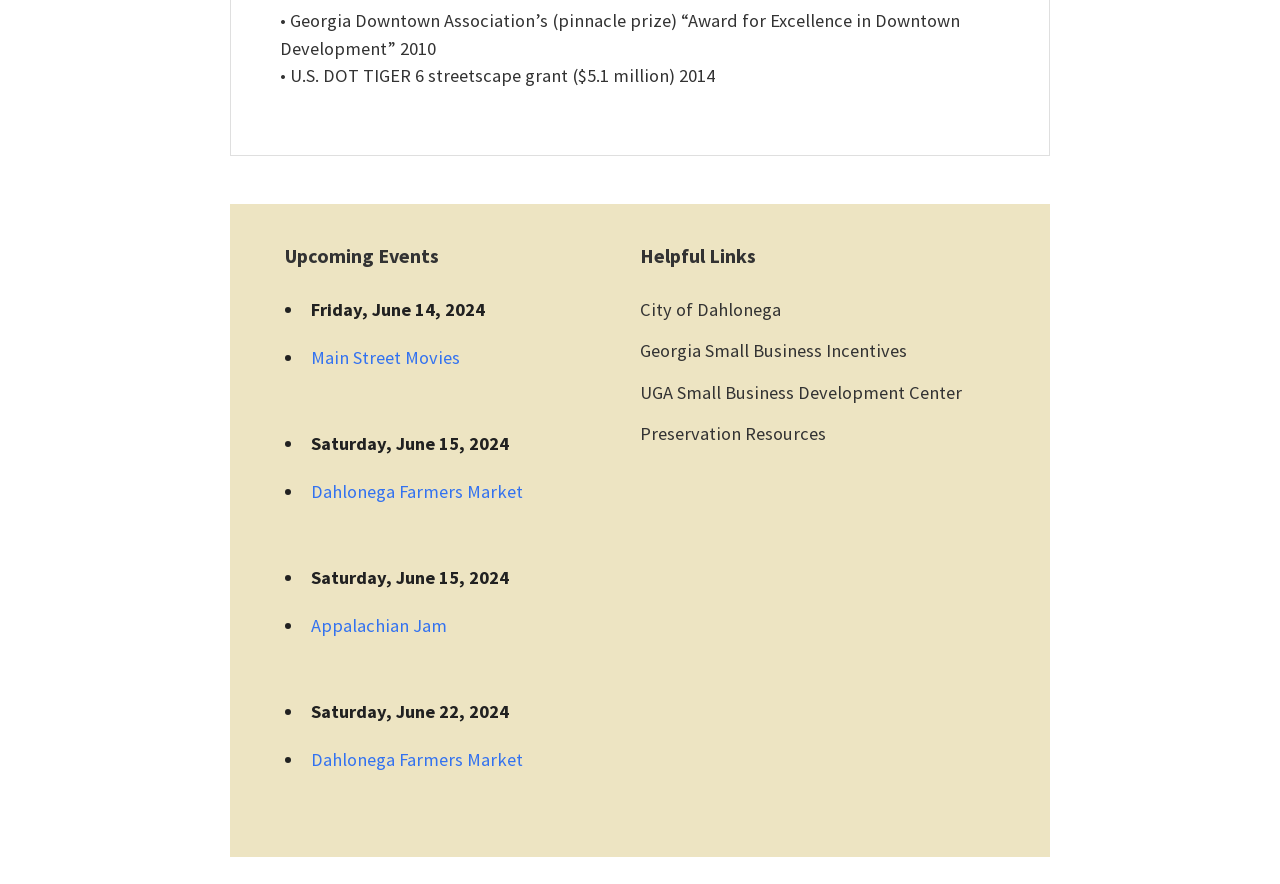Identify the bounding box coordinates of the region I need to click to complete this instruction: "explore Preservation Resources".

[0.5, 0.478, 0.645, 0.504]